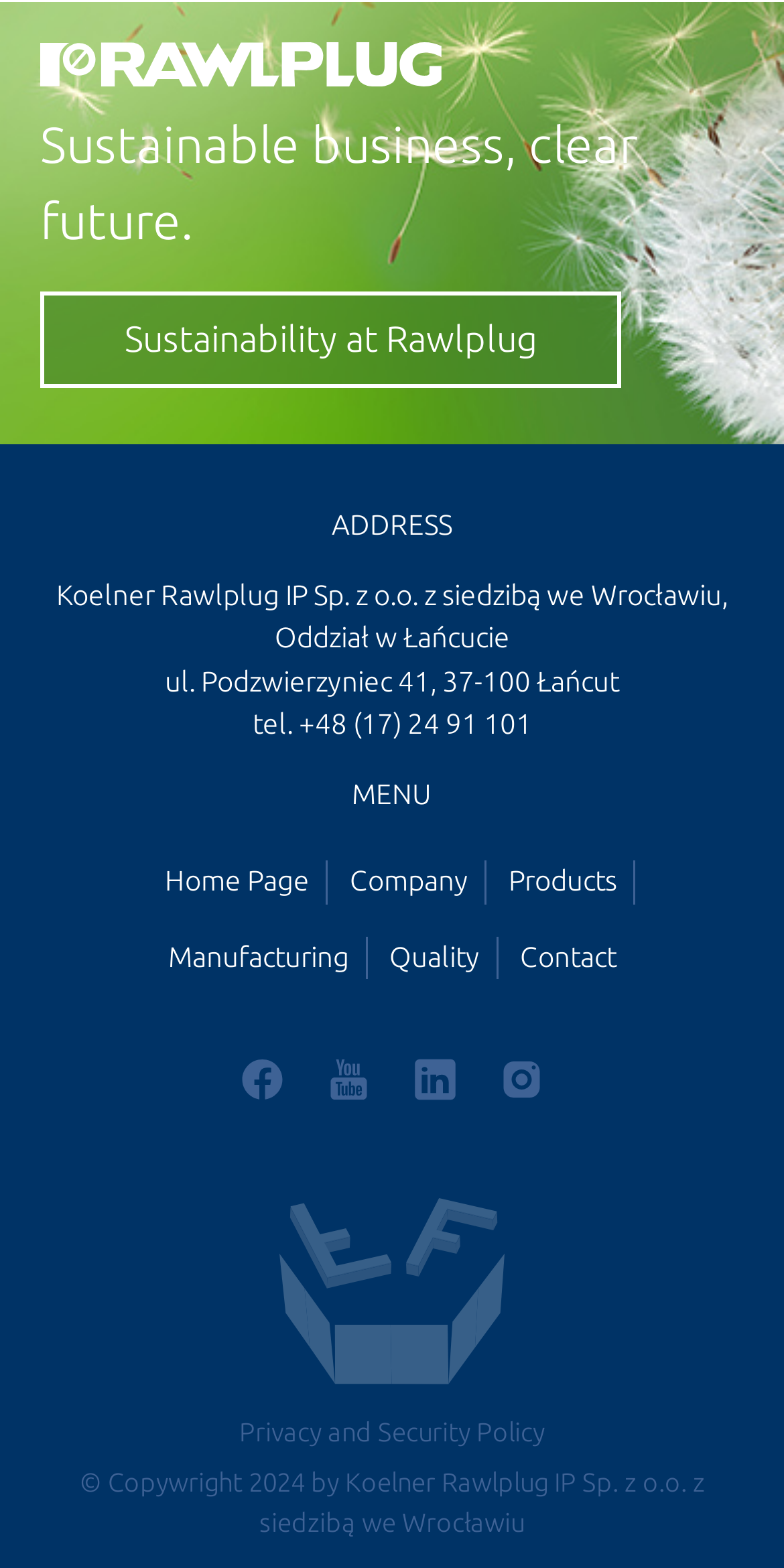Bounding box coordinates must be specified in the format (top-left x, top-left y, bottom-right x, bottom-right y). All values should be floating point numbers between 0 and 1. What are the bounding box coordinates of the UI element described as: Privacy and Security Policy

[0.305, 0.904, 0.695, 0.922]